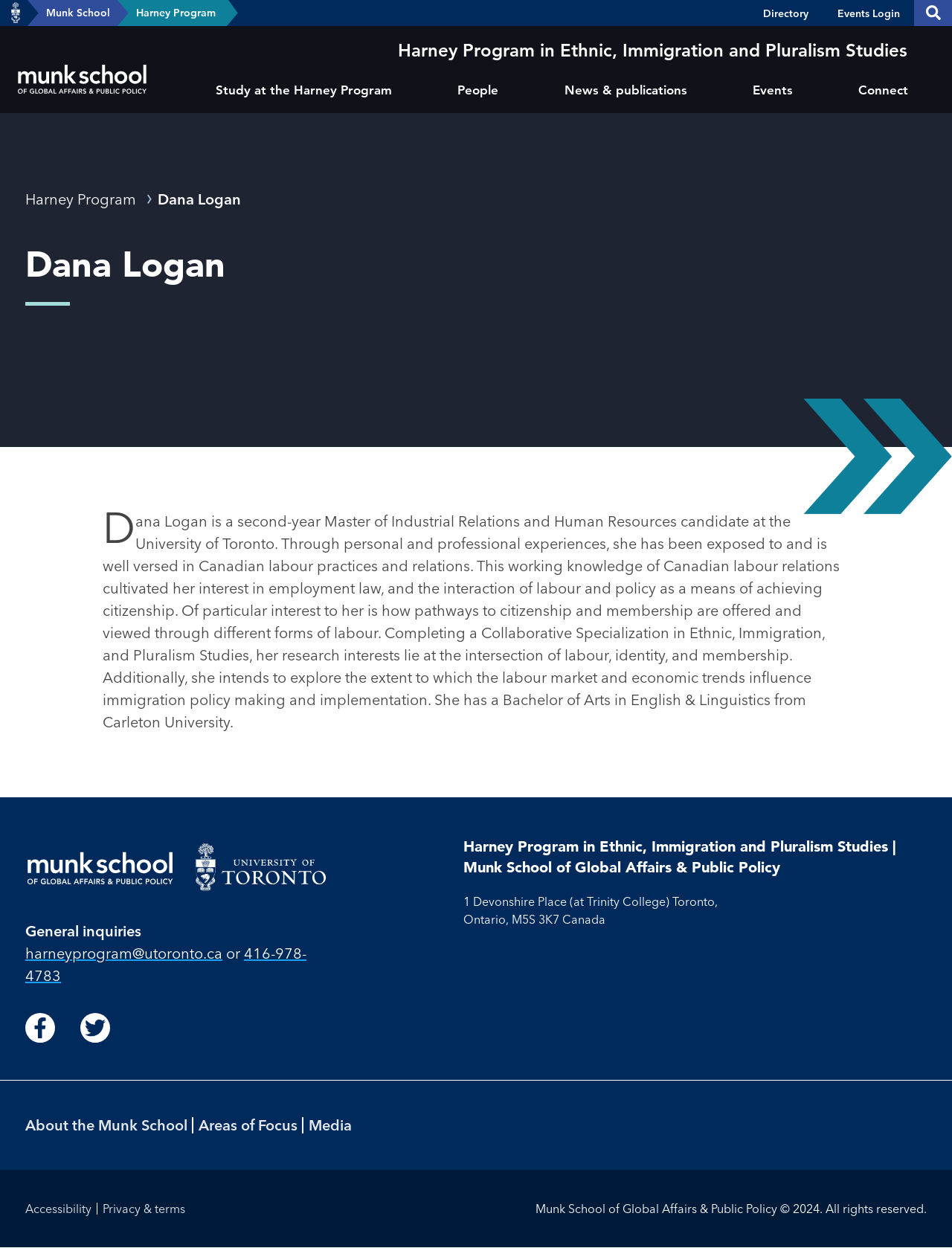Can you identify the bounding box coordinates of the clickable region needed to carry out this instruction: 'Search this site'? The coordinates should be four float numbers within the range of 0 to 1, stated as [left, top, right, bottom].

[0.96, 0.0, 1.0, 0.021]